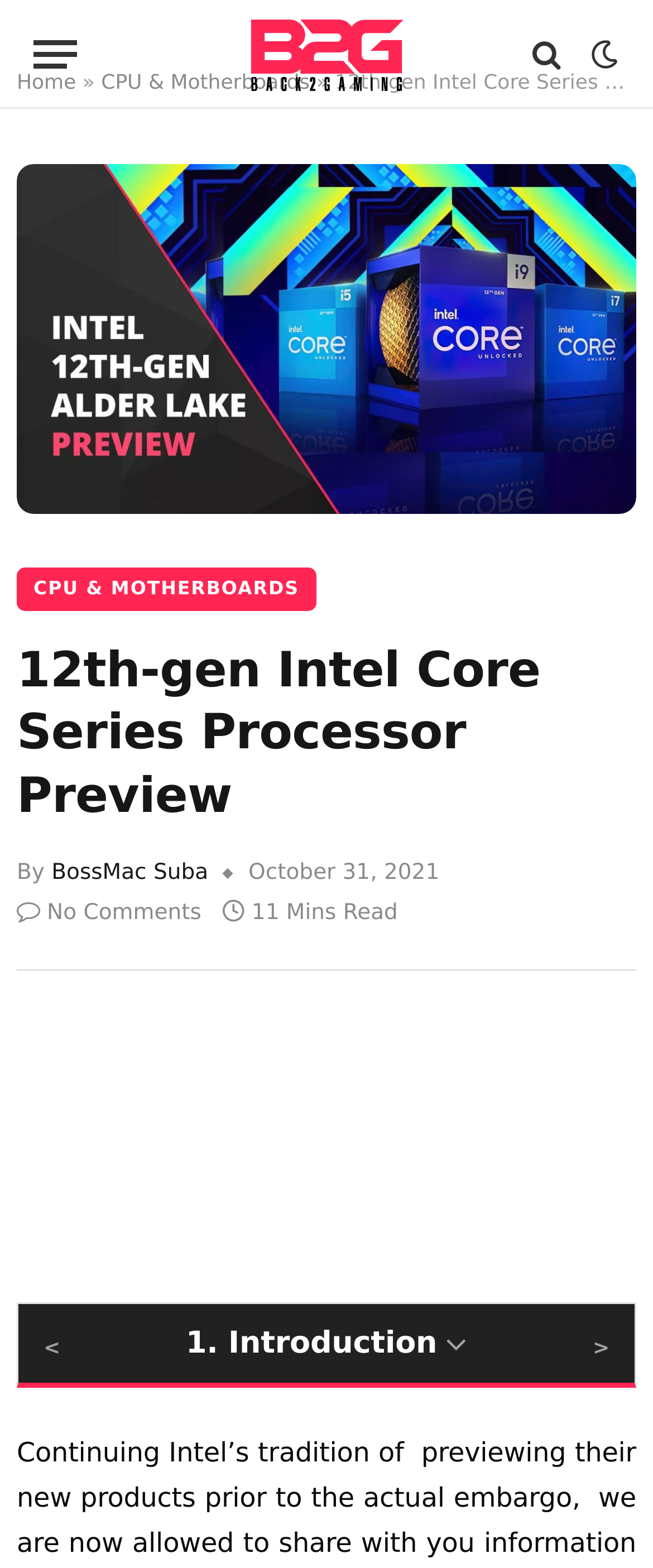Find and indicate the bounding box coordinates of the region you should select to follow the given instruction: "Go to the home page".

[0.026, 0.045, 0.117, 0.06]